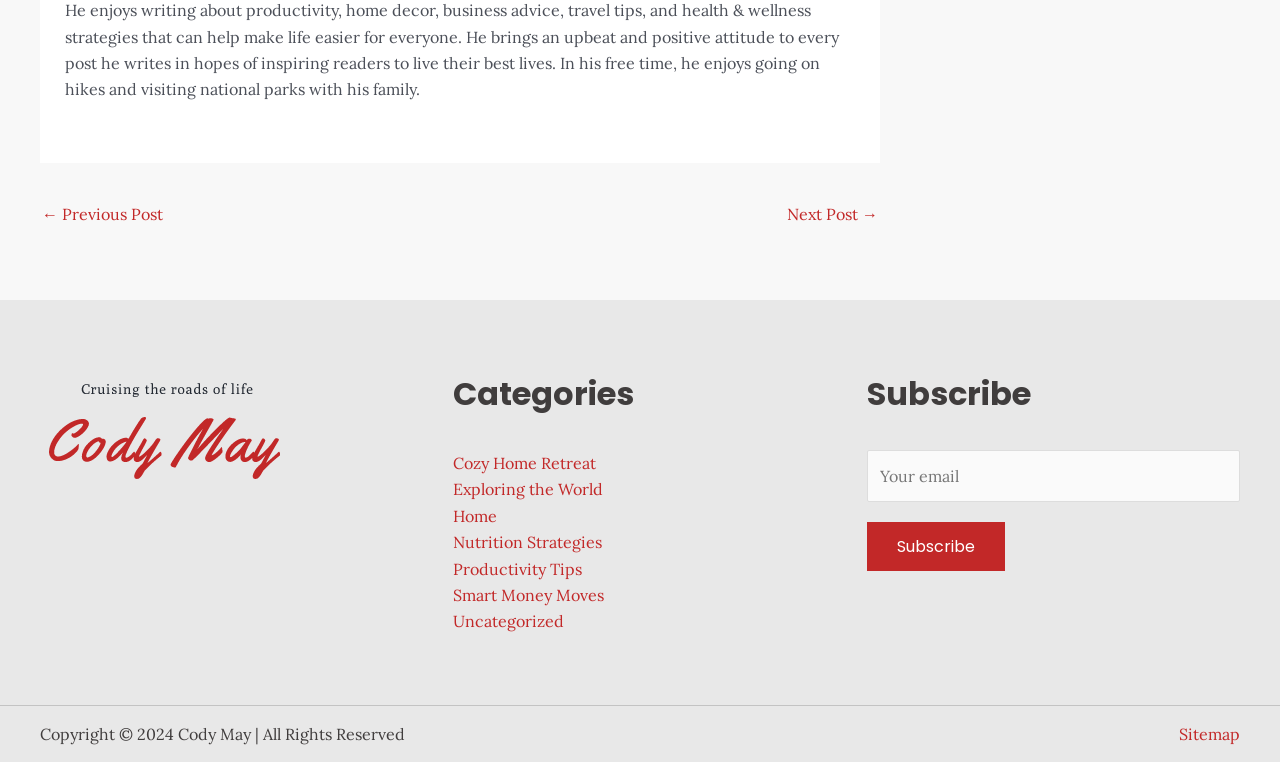What is the last link at the bottom of the webpage?
Using the visual information, respond with a single word or phrase.

Sitemap